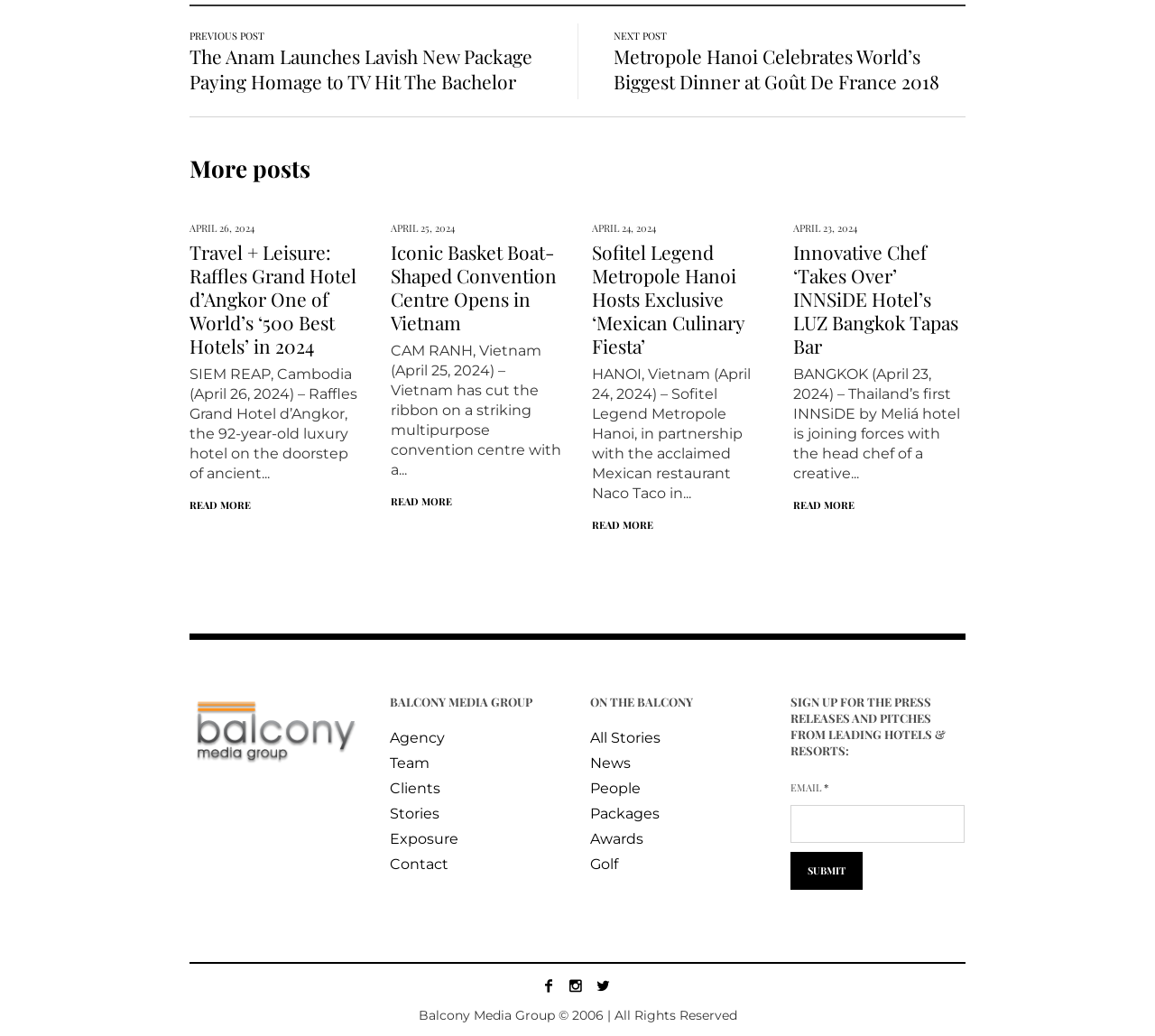Respond to the question below with a single word or phrase:
How many links are there in the 'ON THE BALCONY' section?

6